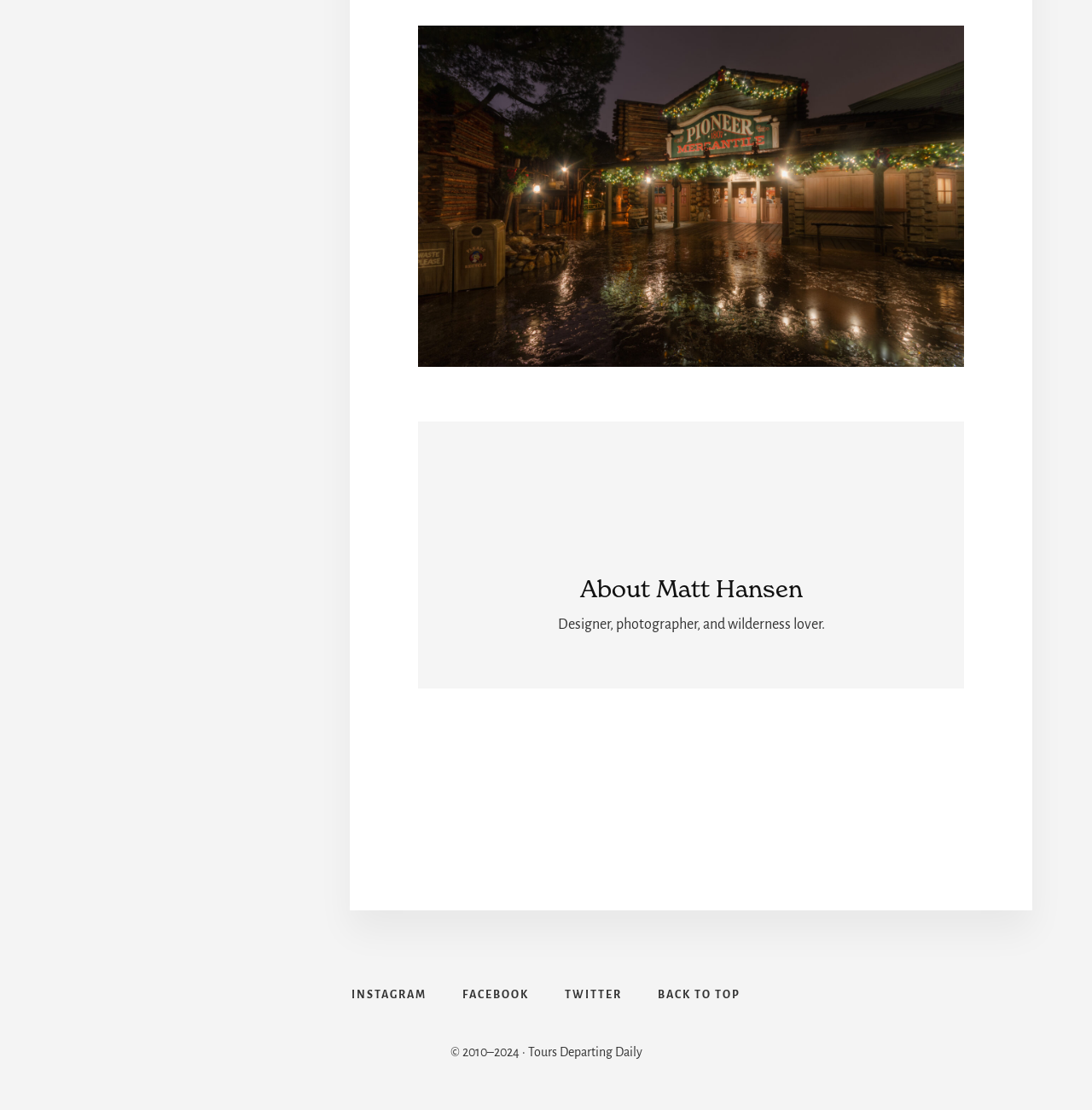Given the element description "Twitter", identify the bounding box of the corresponding UI element.

[0.502, 0.866, 0.585, 0.926]